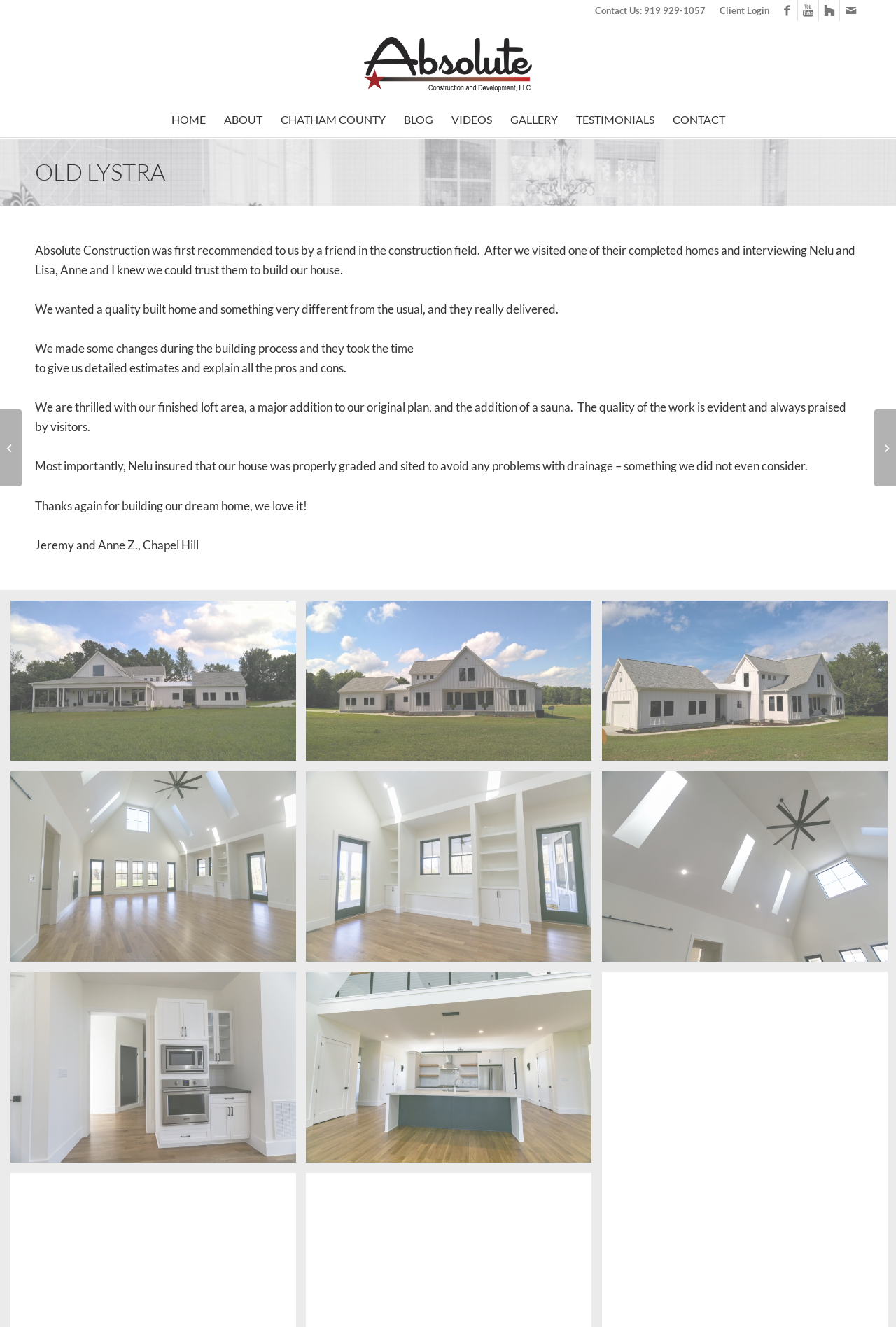Determine the bounding box coordinates of the element's region needed to click to follow the instruction: "Contact Absolute Construction". Provide these coordinates as four float numbers between 0 and 1, formatted as [left, top, right, bottom].

[0.664, 0.004, 0.788, 0.012]